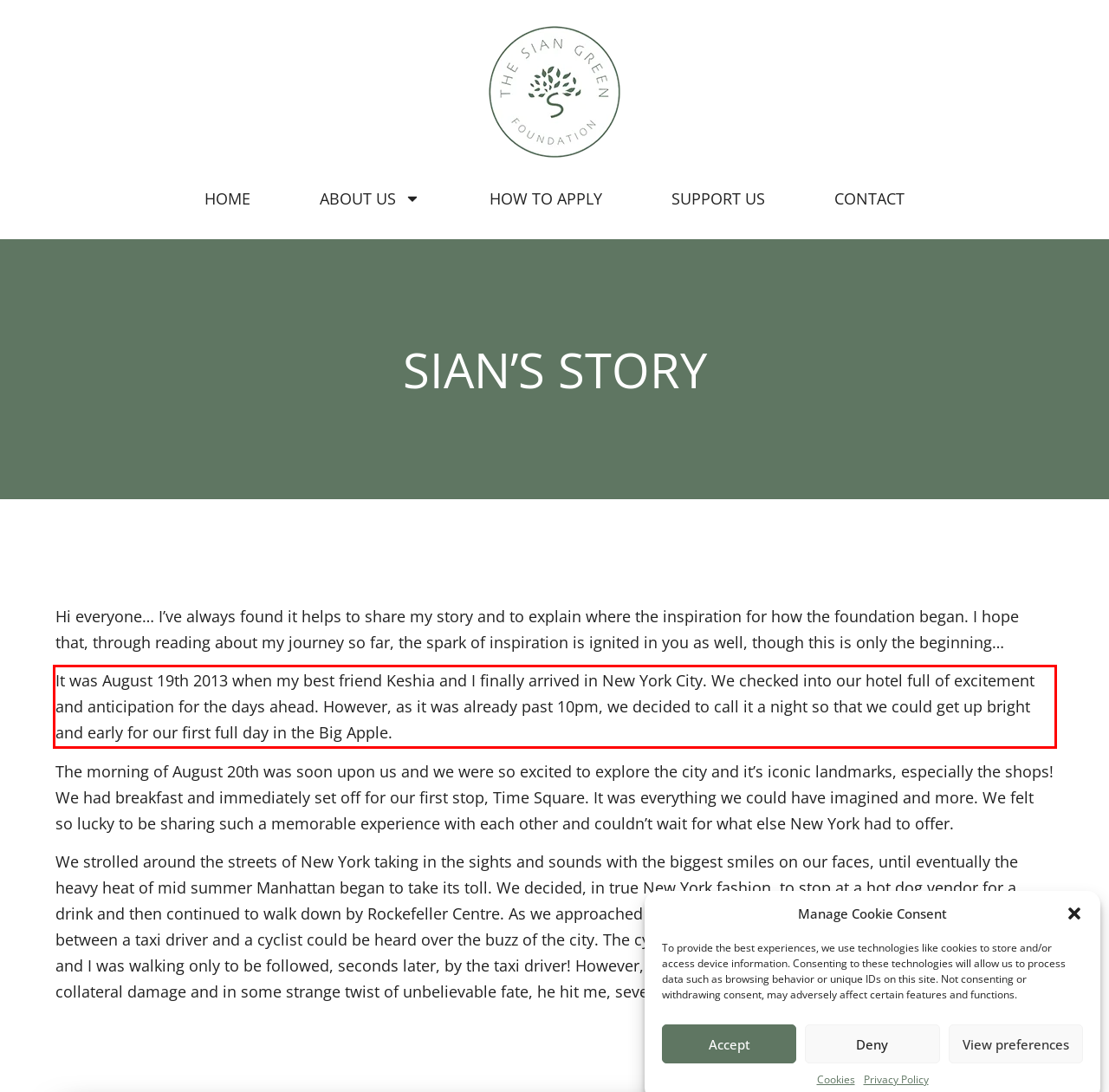The screenshot you have been given contains a UI element surrounded by a red rectangle. Use OCR to read and extract the text inside this red rectangle.

It was August 19th 2013 when my best friend Keshia and I finally arrived in New York City. We checked into our hotel full of excitement and anticipation for the days ahead. However, as it was already past 10pm, we decided to call it a night so that we could get up bright and early for our first full day in the Big Apple.